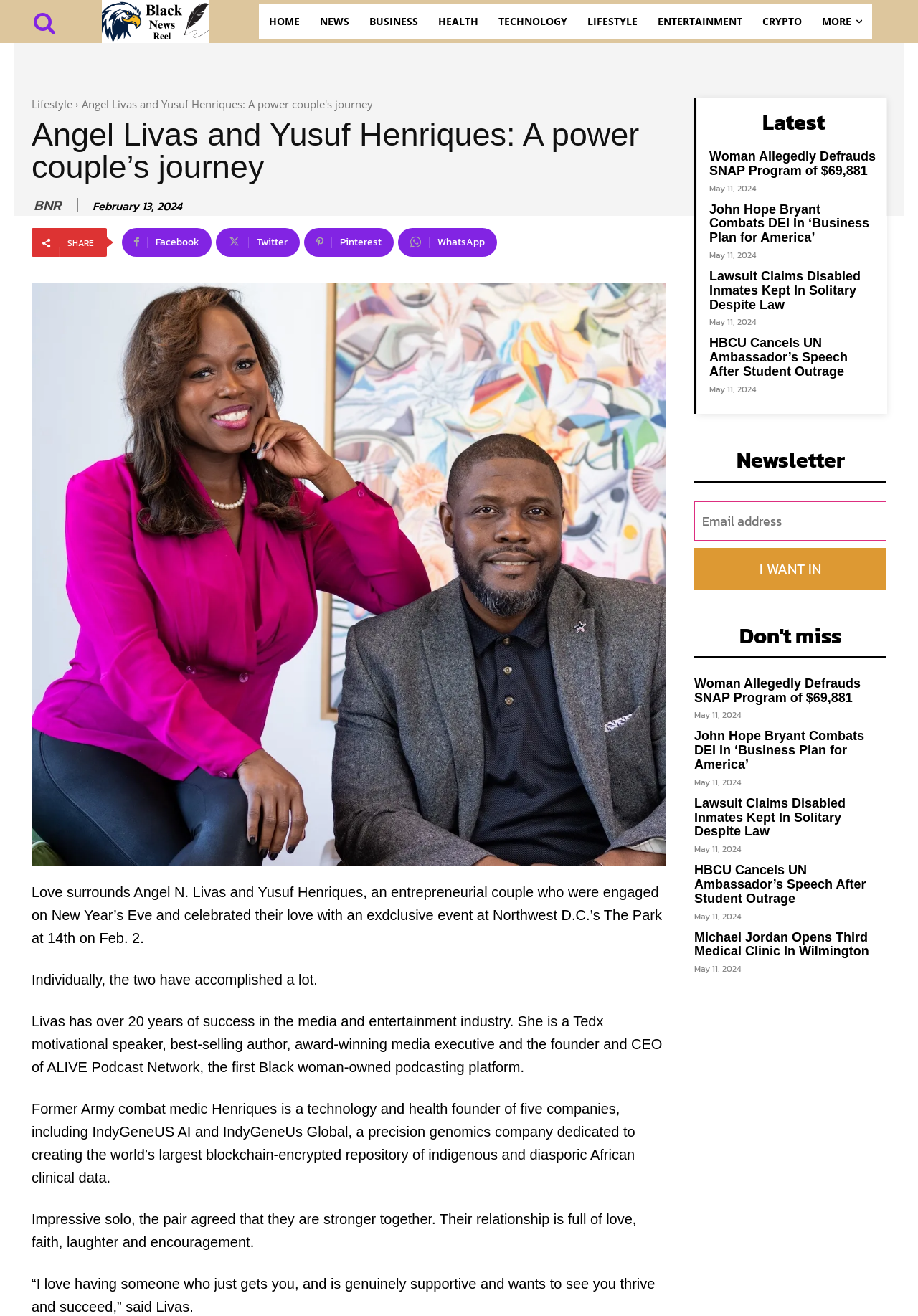Determine the bounding box coordinates for the clickable element to execute this instruction: "Go to the 'HOME' page". Provide the coordinates as four float numbers between 0 and 1, i.e., [left, top, right, bottom].

[0.282, 0.003, 0.338, 0.029]